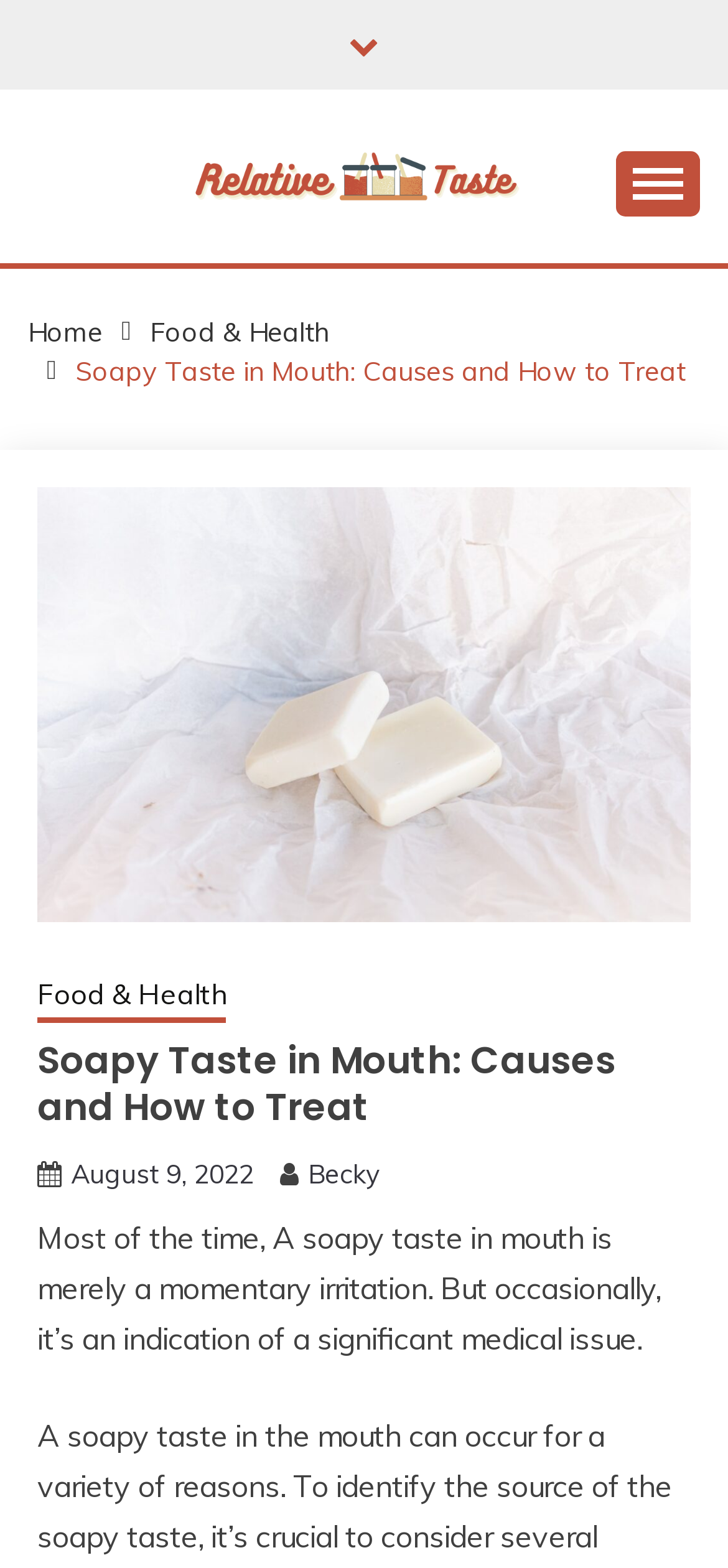What is the category of the article?
Could you please answer the question thoroughly and with as much detail as possible?

I determined the category by looking at the breadcrumbs navigation section, where it says 'Food & Health' as the parent category of the current article.